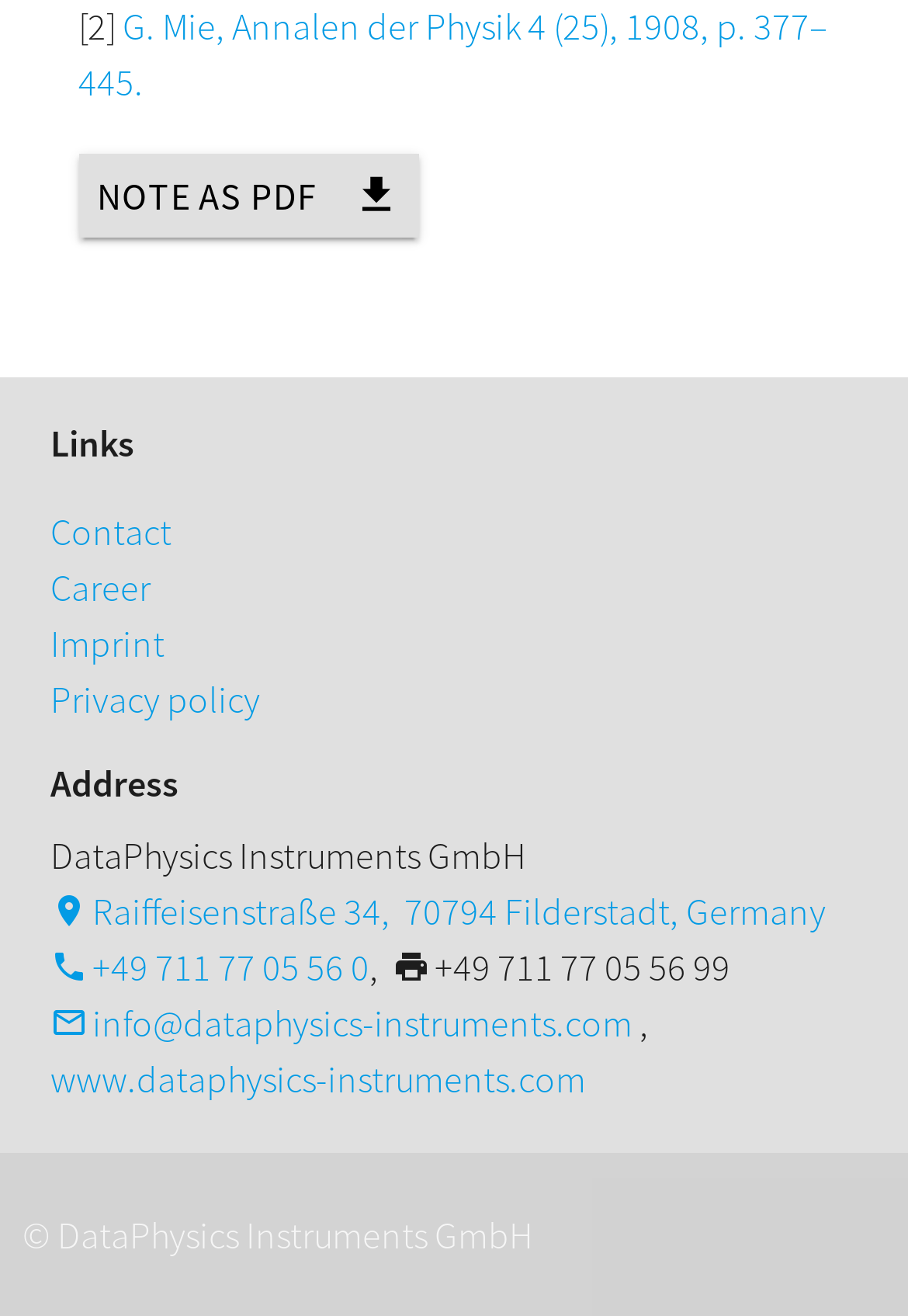Determine the bounding box coordinates for the element that should be clicked to follow this instruction: "Visit the company's website". The coordinates should be given as four float numbers between 0 and 1, in the format [left, top, right, bottom].

[0.056, 0.802, 0.646, 0.837]